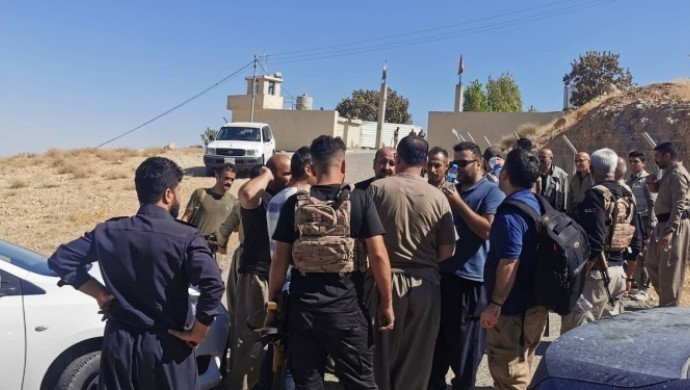What is the color of the vehicle in the background?
Answer with a single word or phrase, using the screenshot for reference.

White